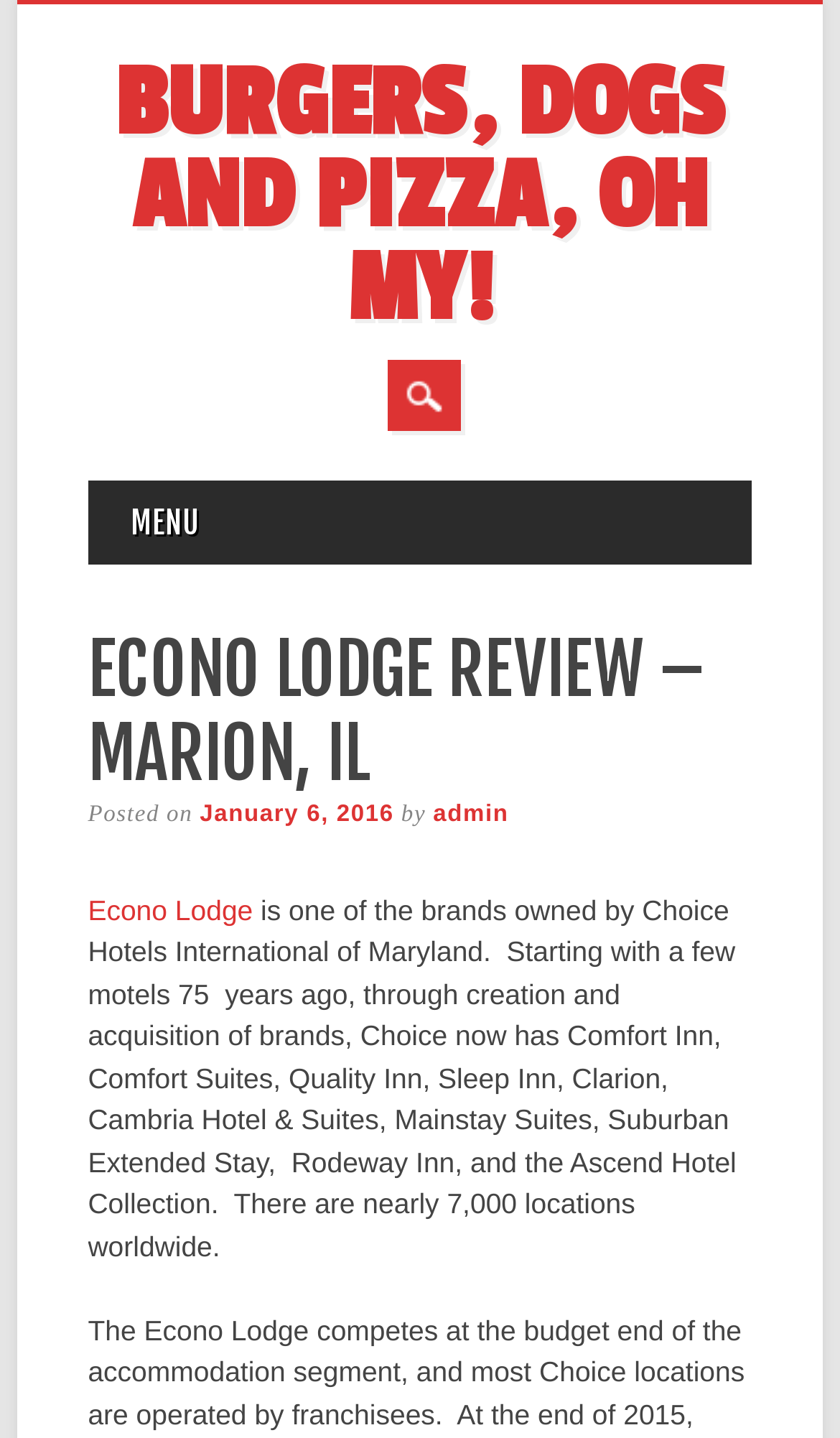Illustrate the webpage thoroughly, mentioning all important details.

The webpage is a review of the Econo Lodge in Marion, Illinois, with a focus on their food options. At the top of the page, there is a prominent link with the title "BURGERS, DOGS AND PIZZA, OH MY!" which likely serves as a attention-grabbing header. Below this, there is a main menu section with a heading labeled "MAIN MENU". 

To the right of the main menu, there is a "Skip to content" link, which suggests that the page may have a lot of content and the user can quickly navigate to the main section. 

The main content of the page is divided into sections, with a header that reads "ECONO LODGE REVIEW – MARION, IL". Below this, there is a section that displays the date of the post, "January 6, 2016", and the author, "admin". 

The main review section starts with a link to "Econo Lodge", followed by a block of text that provides information about the hotel chain, including its history, brands, and global presence. The text is quite detailed, suggesting that the review will provide an in-depth look at the hotel's offerings.